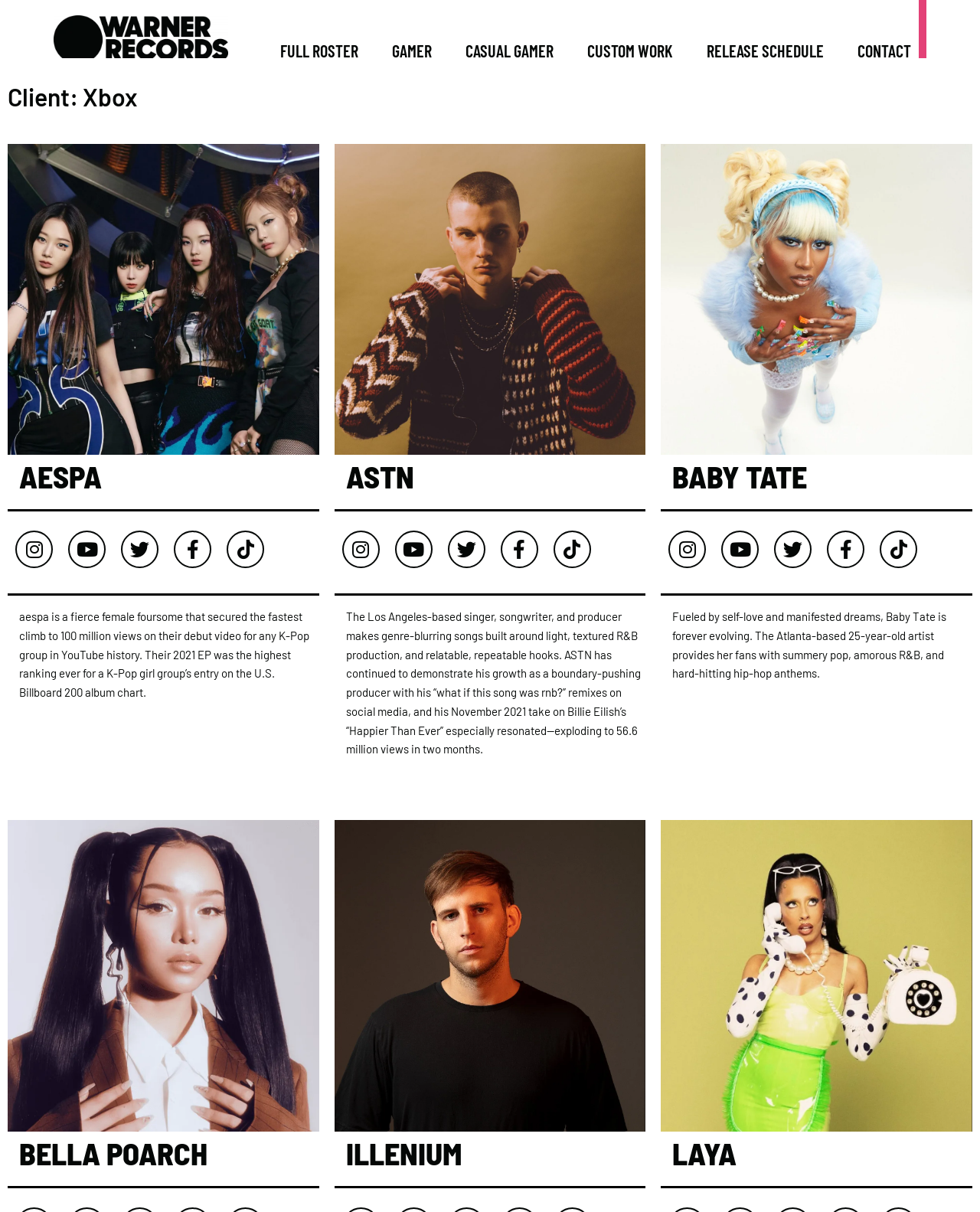Determine the bounding box coordinates of the clickable region to execute the instruction: "Learn about ASTN". The coordinates should be four float numbers between 0 and 1, denoted as [left, top, right, bottom].

[0.349, 0.438, 0.387, 0.469]